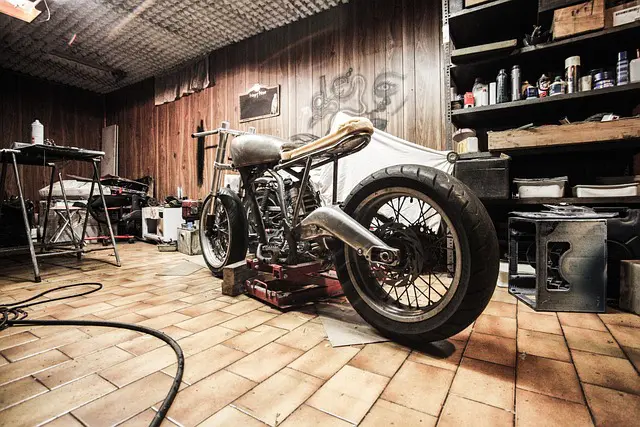What type of paneling is on the workshop walls?
Please provide an in-depth and detailed response to the question.

The caption describes the workshop as having wooden paneling on the walls, which contributes to a warm and rustic ambiance.